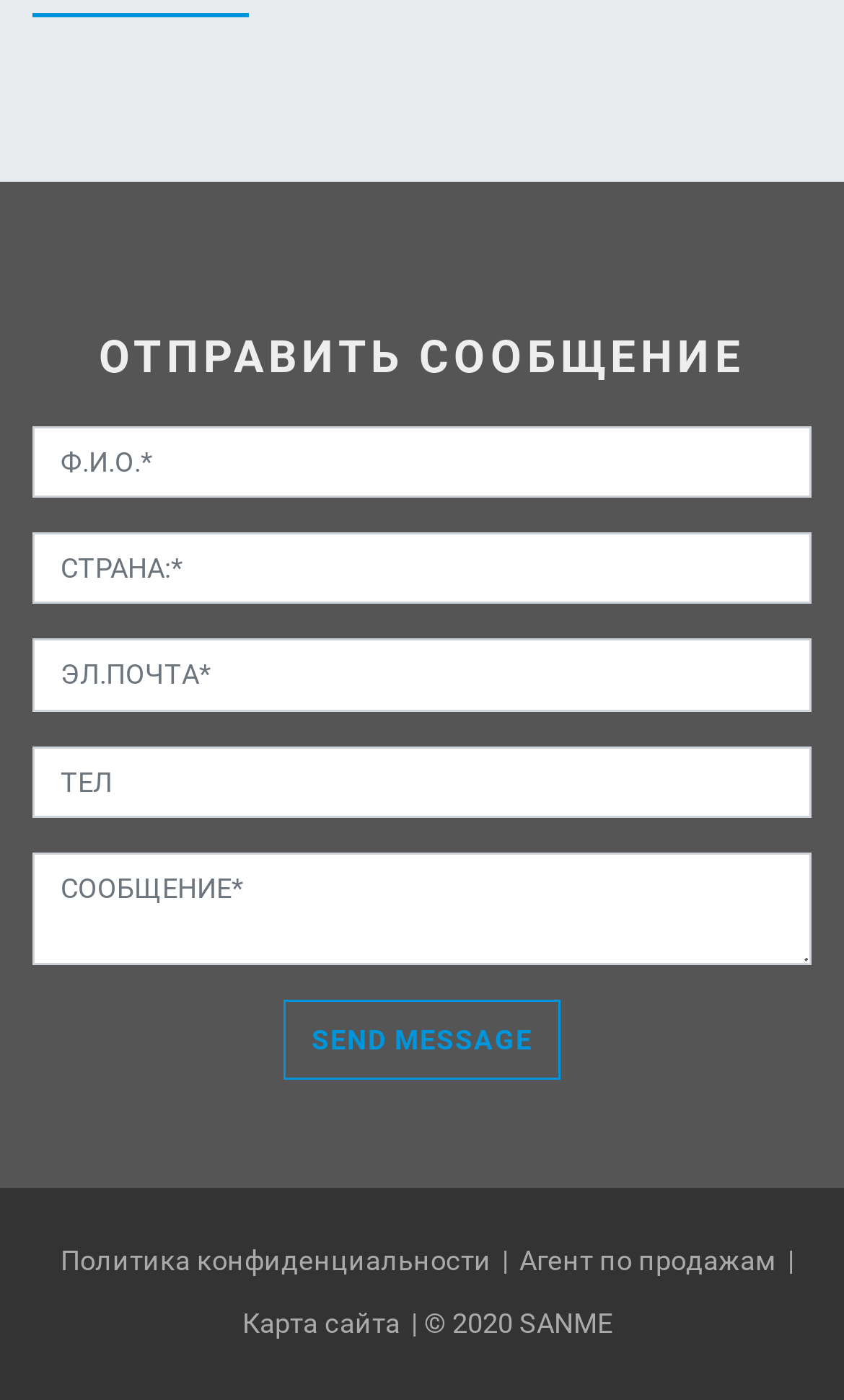Identify the bounding box coordinates of the clickable region required to complete the instruction: "Check the site map". The coordinates should be given as four float numbers within the range of 0 and 1, i.e., [left, top, right, bottom].

[0.287, 0.924, 0.474, 0.969]